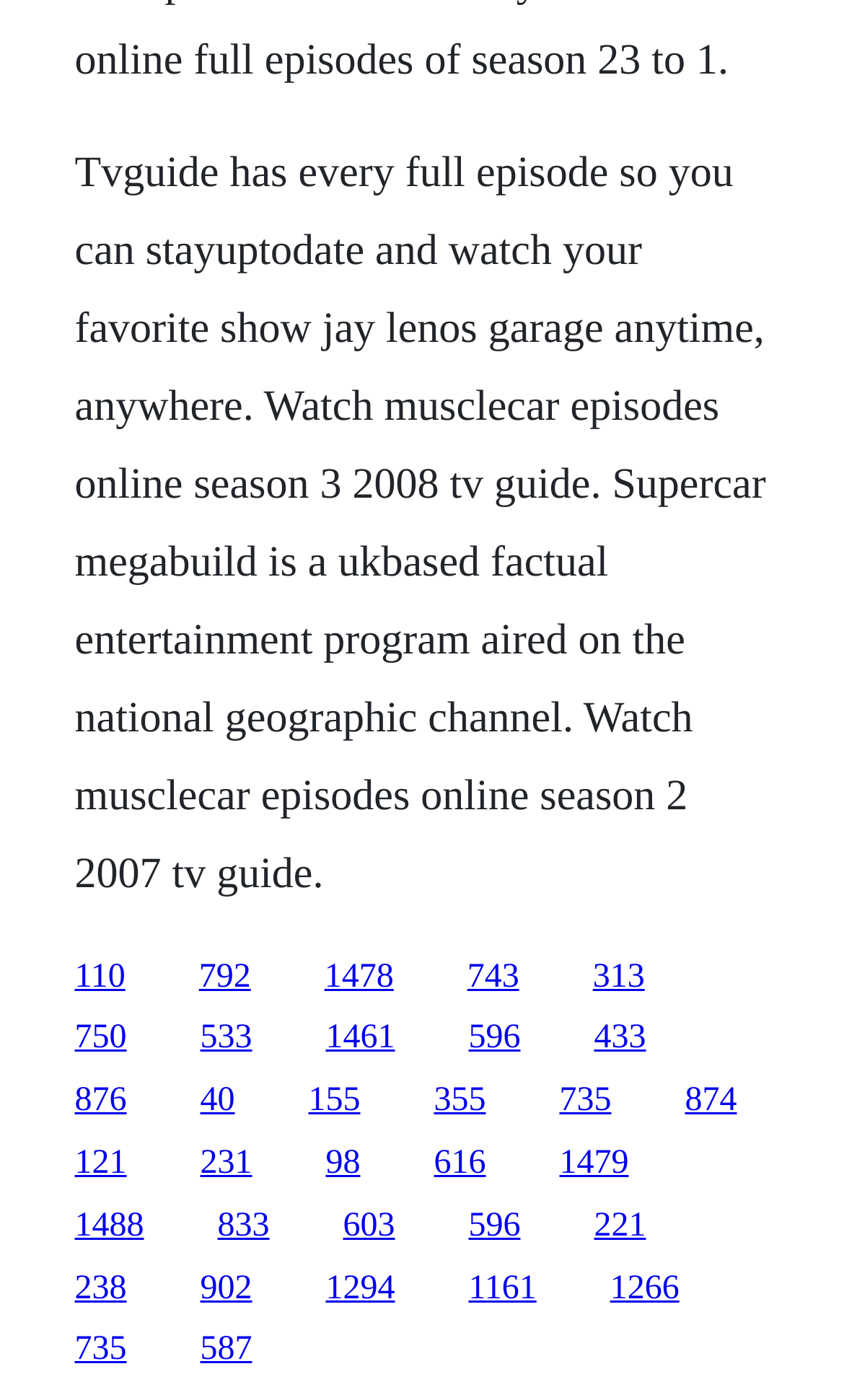Please identify the coordinates of the bounding box for the clickable region that will accomplish this instruction: "Explore Supercar Megabuild on National Geographic Channel".

[0.384, 0.684, 0.466, 0.71]